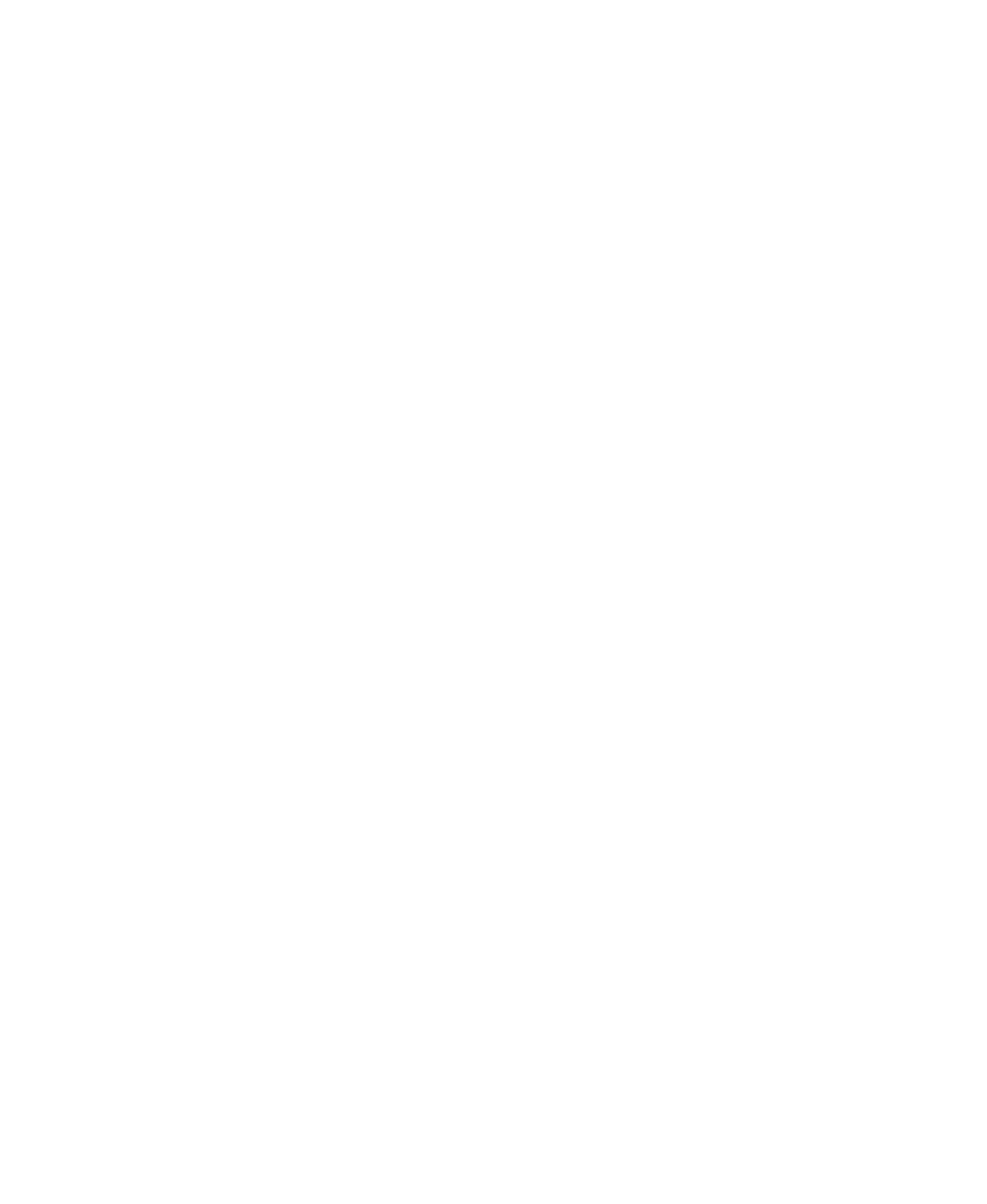Could you locate the bounding box coordinates for the section that should be clicked to accomplish this task: "zoom out".

[0.006, 0.003, 0.024, 0.019]